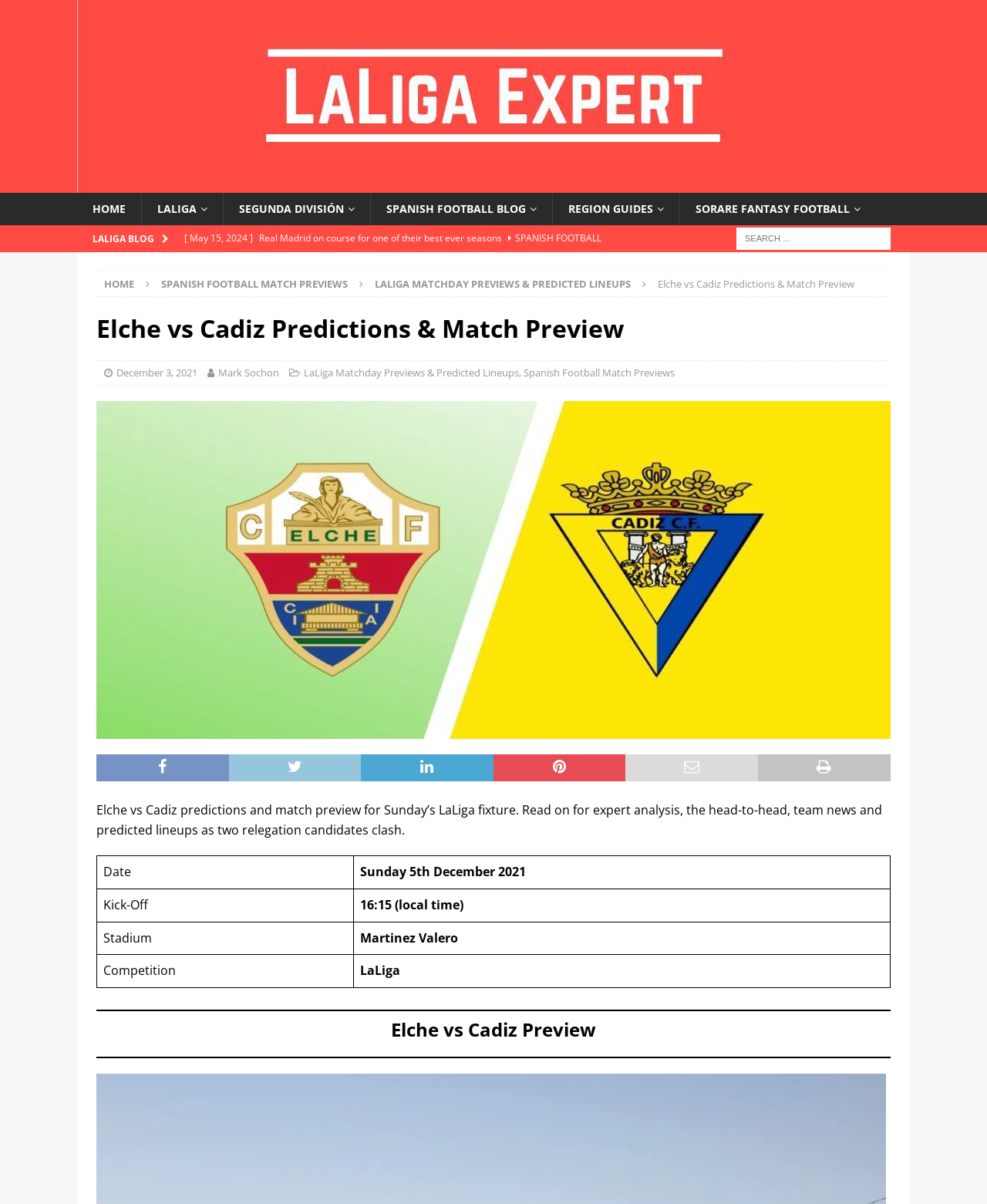Explain the webpage's layout and main content in detail.

This webpage is about Elche vs Cadiz predictions, team news, lineups, and match preview for a LaLiga fixture. At the top, there is a logo and a navigation menu with links to different sections, including HOME, LALIGA, SEGUNDA DIVISIÓN, SPANISH FOOTBALL BLOG, and REGION GUIDES. Below the navigation menu, there are several links to recent articles, including news about Real Madrid, Spanish football, and match previews.

On the left side, there is a search bar with a search box and a search button. Below the search bar, there are links to HOME, SPANISH FOOTBALL MATCH PREVIEWS, and LALIGA MATCHDAY PREVIEWS & PREDICTED LINEUPS.

The main content of the webpage is the match preview, which includes a heading, a brief summary, and a table with details about the match, such as date, kick-off time, stadium, and competition. The match preview is divided into sections, including a heading, a separator, and a subheading. The text is well-structured and easy to read.

There are also several images on the webpage, including a logo, a banner, and a figure related to the match preview. The images are placed strategically to break up the text and make the content more engaging. Overall, the webpage is well-organized and easy to navigate, with a clear focus on providing information about the Elche vs Cadiz match.